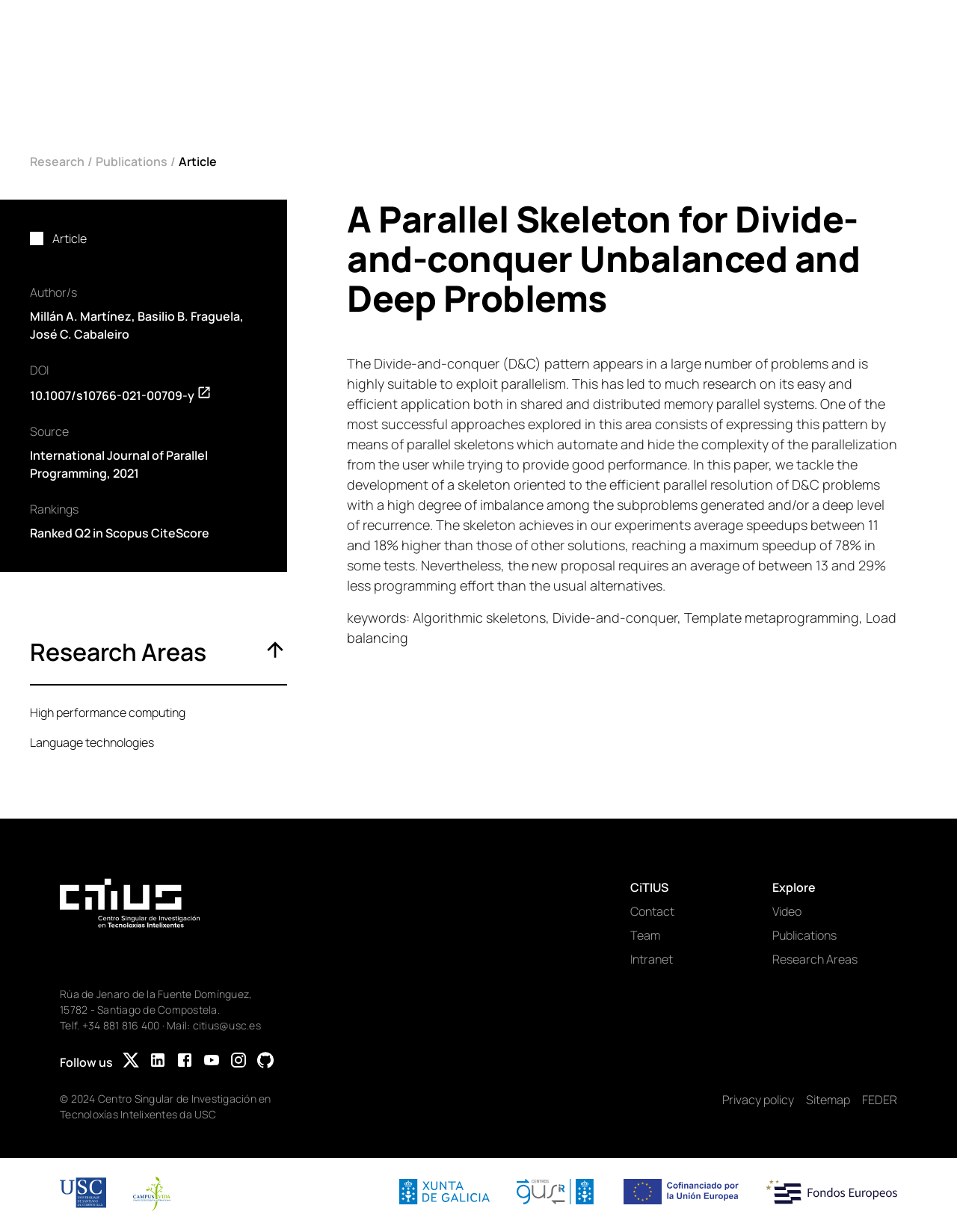Please specify the bounding box coordinates of the clickable section necessary to execute the following command: "Explore Research Areas".

[0.807, 0.771, 0.938, 0.786]